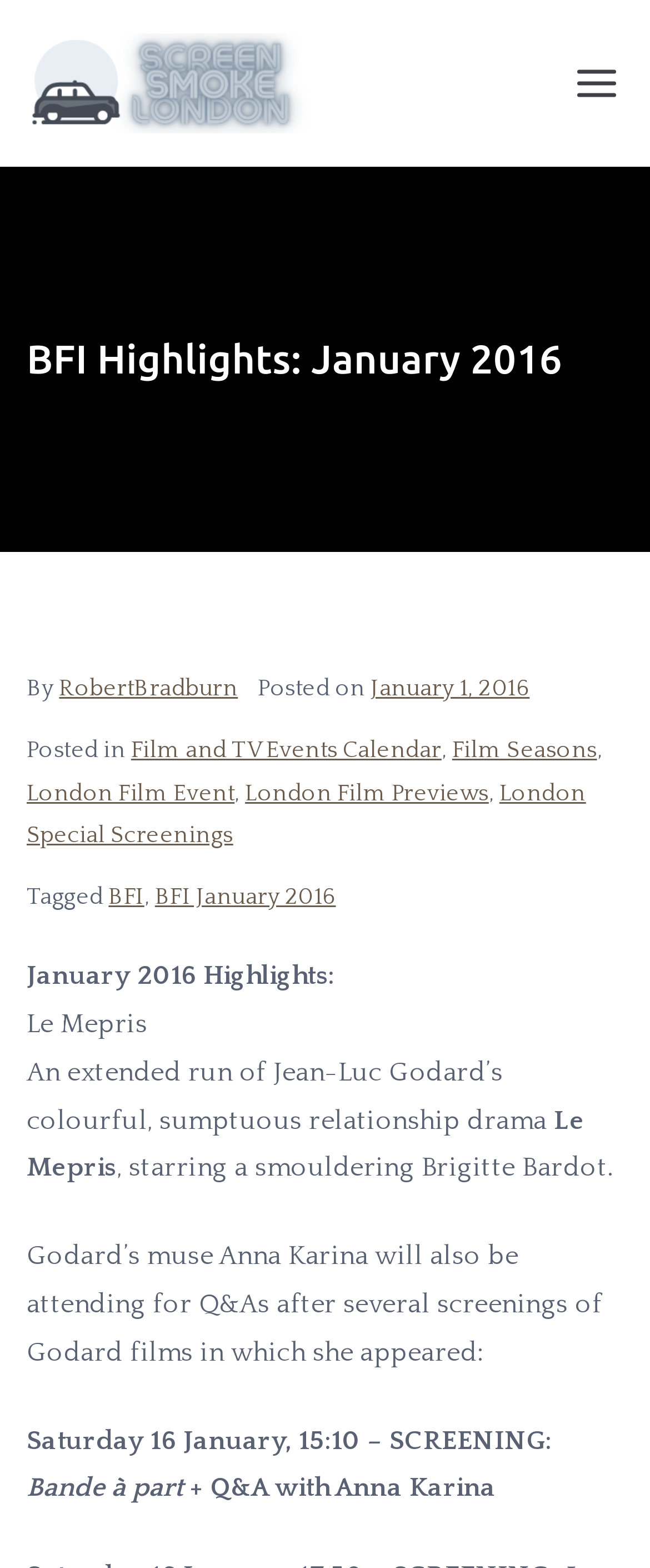Using the element description: "Film and TV Events Calendar", determine the bounding box coordinates for the specified UI element. The coordinates should be four float numbers between 0 and 1, [left, top, right, bottom].

[0.202, 0.47, 0.679, 0.487]